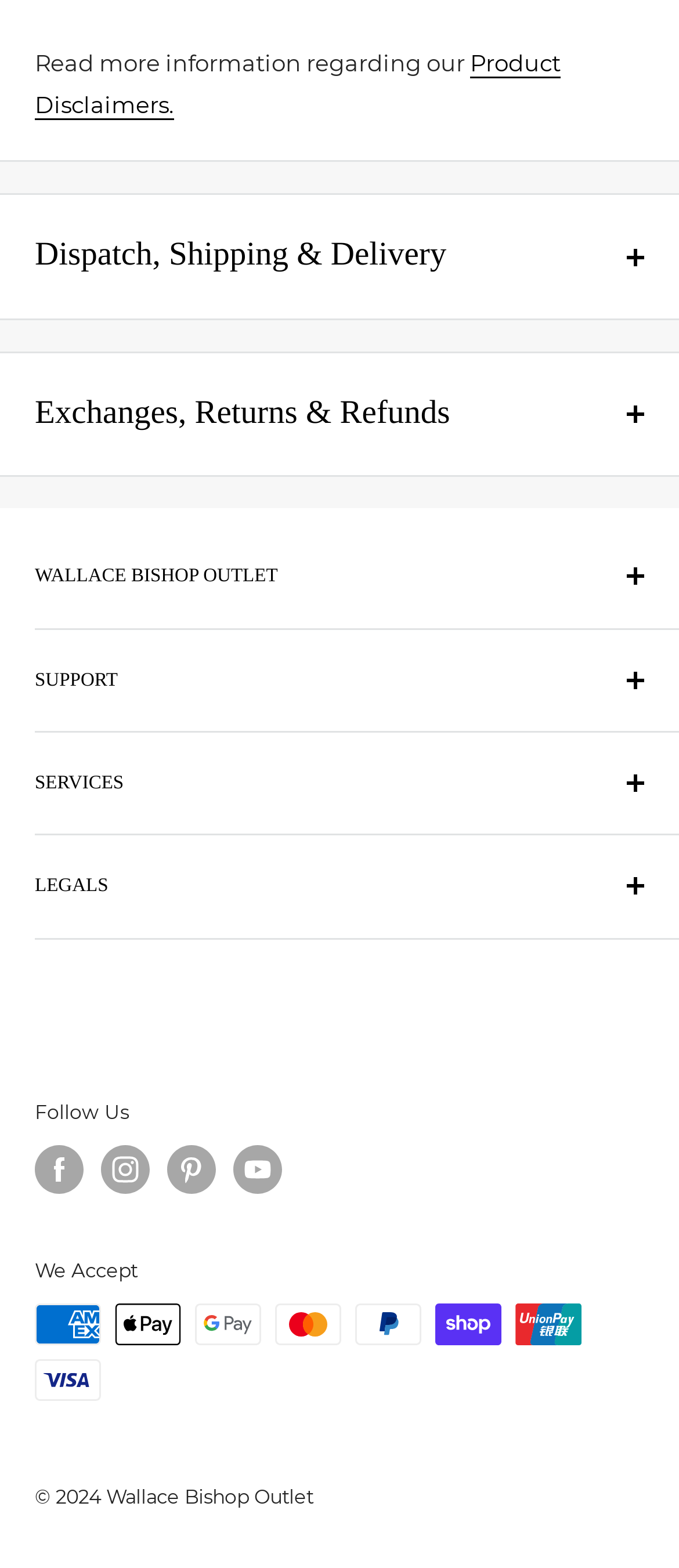Provide the bounding box coordinates for the area that should be clicked to complete the instruction: "Search for something".

None